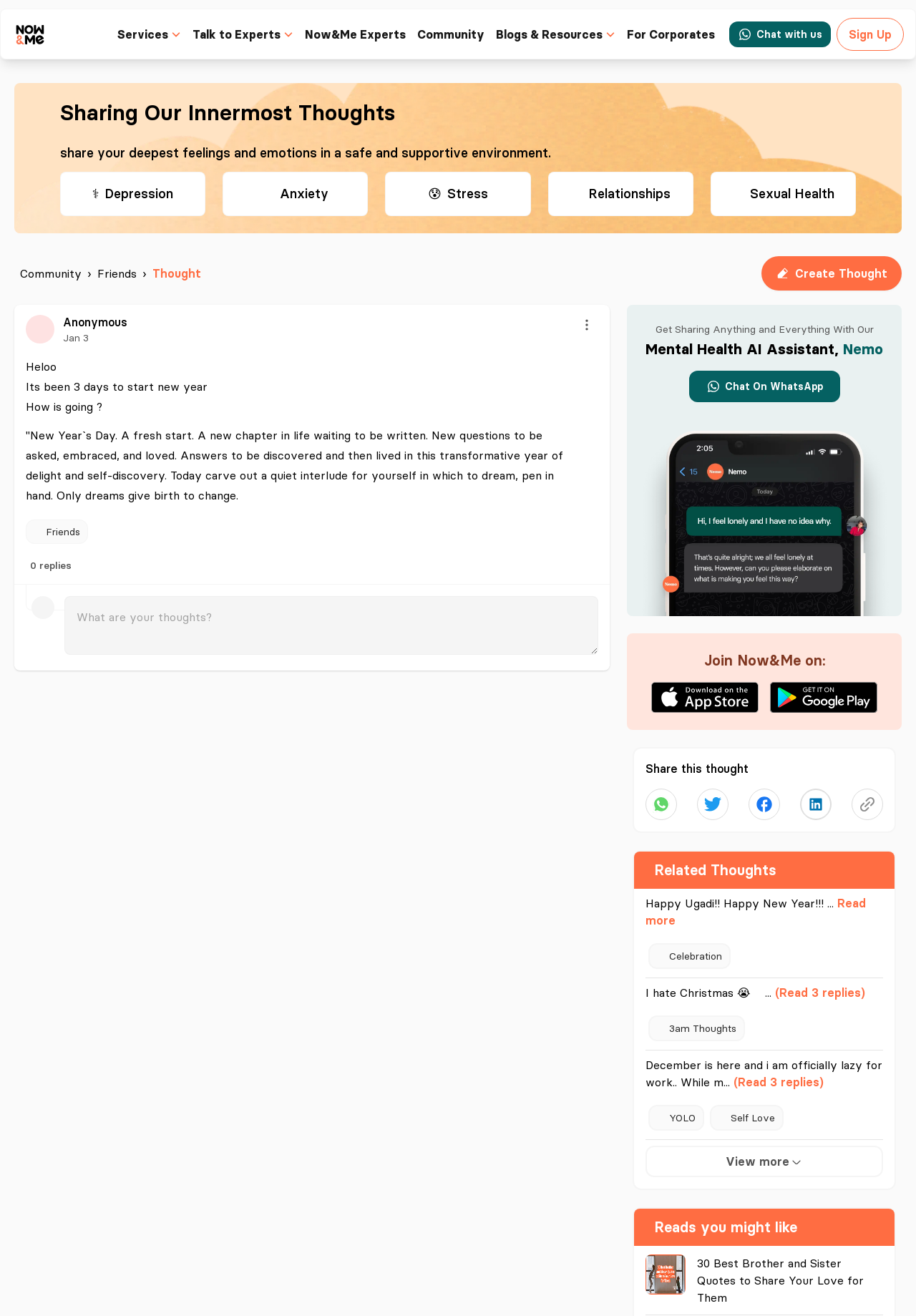Find the bounding box coordinates for the HTML element described as: "aria-label="Menu"". The coordinates should consist of four float values between 0 and 1, i.e., [left, top, right, bottom].

[0.628, 0.238, 0.653, 0.256]